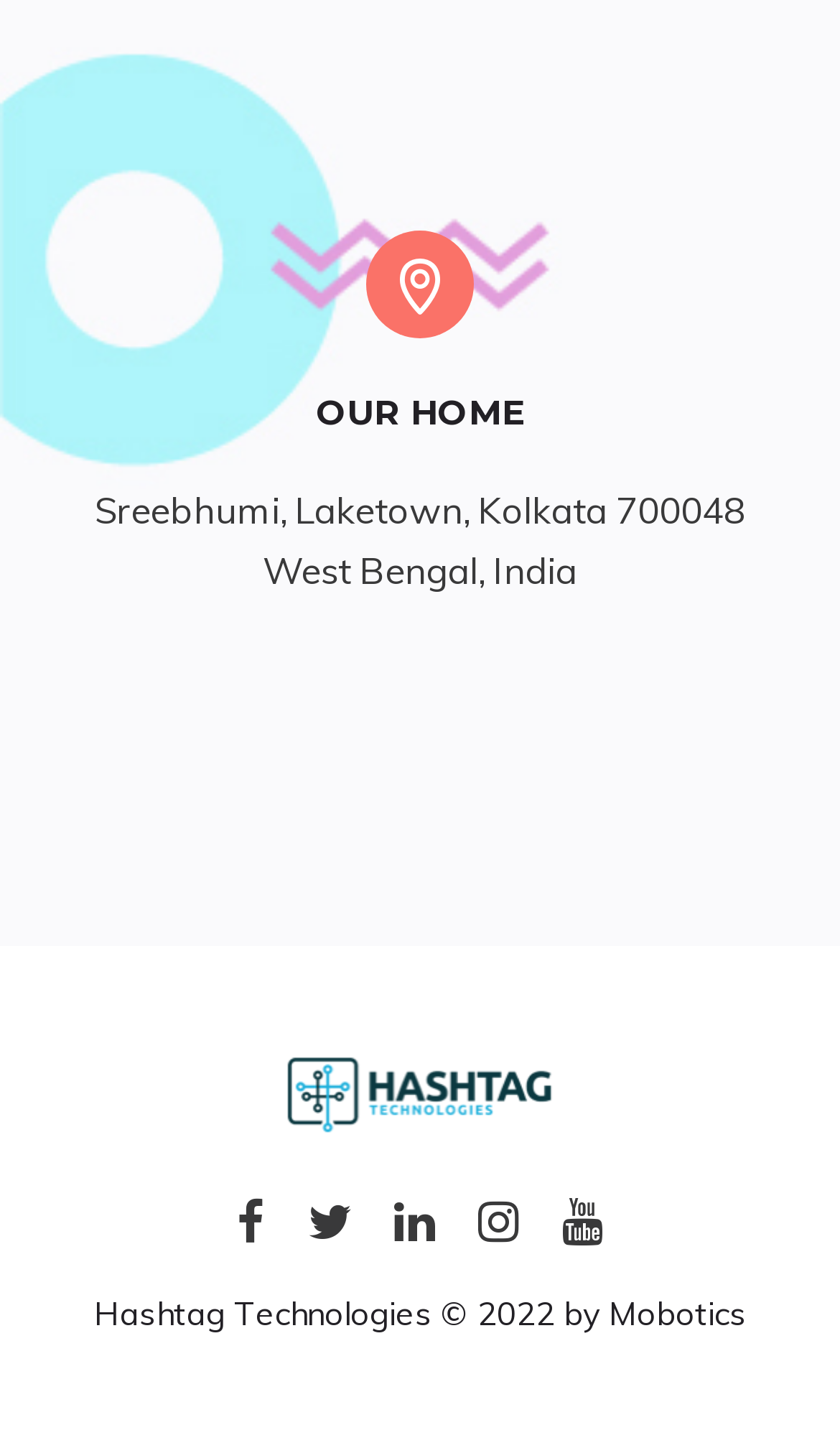What is the vertical position of the social media links?
Based on the image content, provide your answer in one word or a short phrase.

Bottom